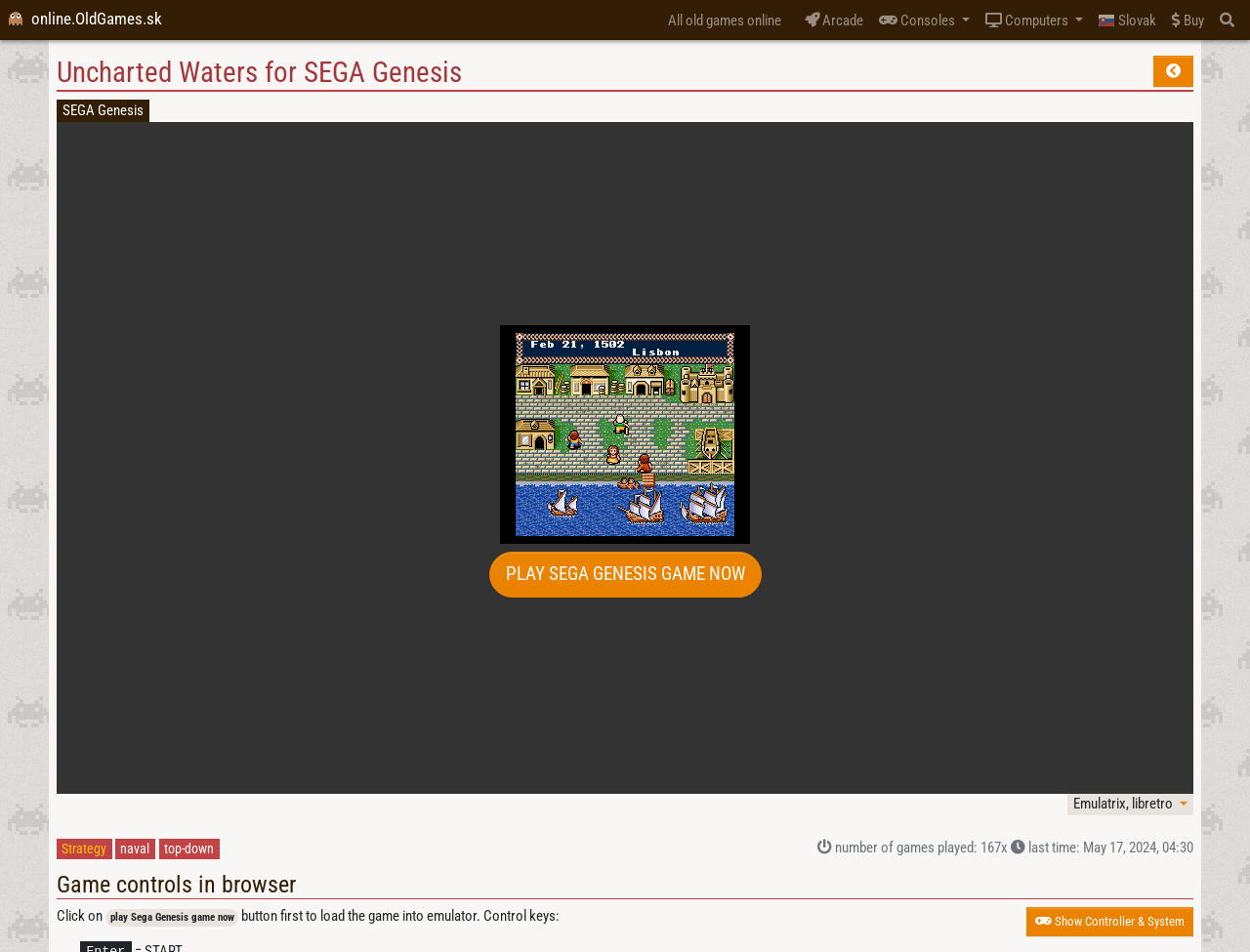Locate the heading on the webpage and return its text.

Uncharted Waters for SEGA Genesis